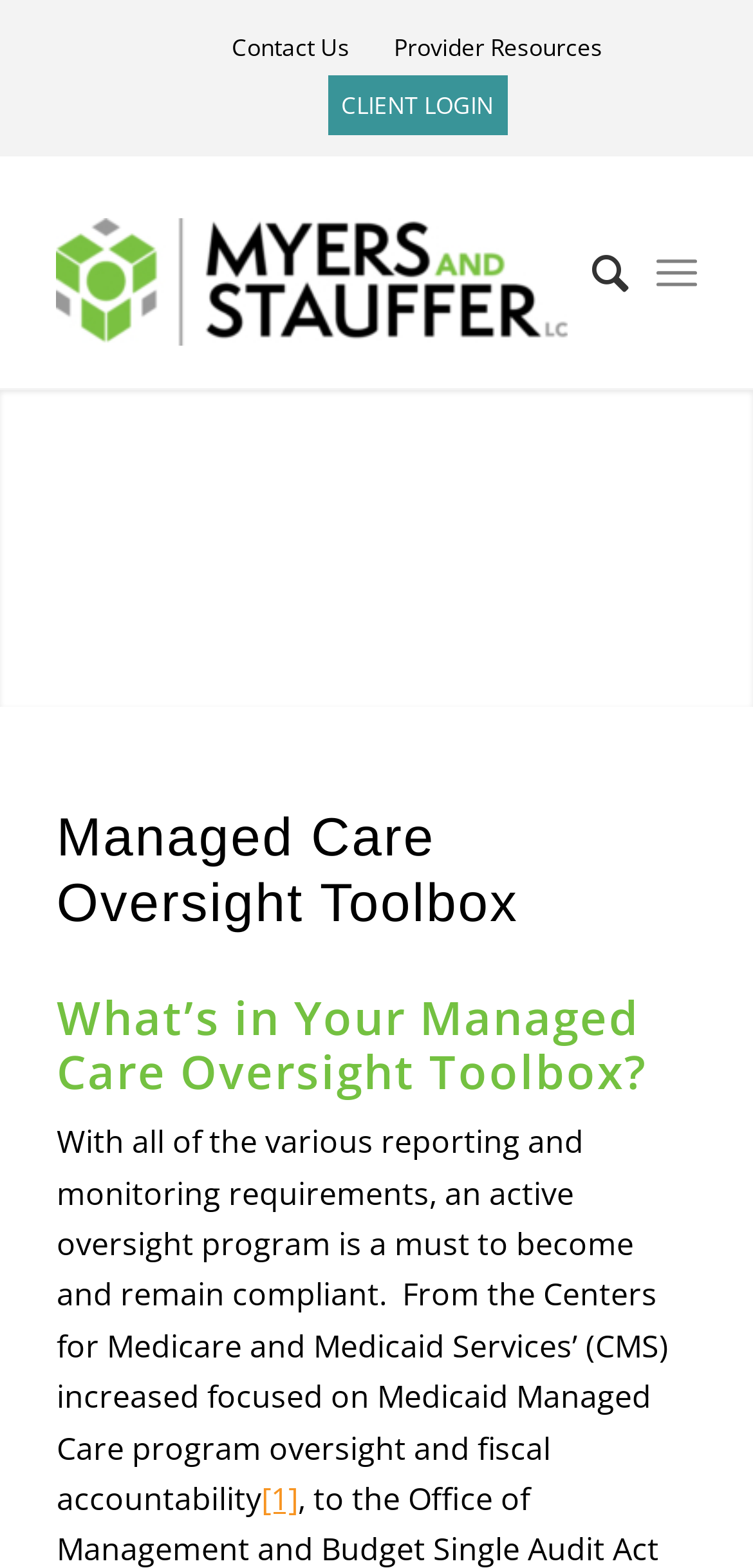Is there a login feature on the webpage?
Refer to the image and provide a detailed answer to the question.

The presence of a login feature can be inferred from the 'CLIENT LOGIN' link located in the top navigation bar, which suggests that clients can log in to access specific resources or features.